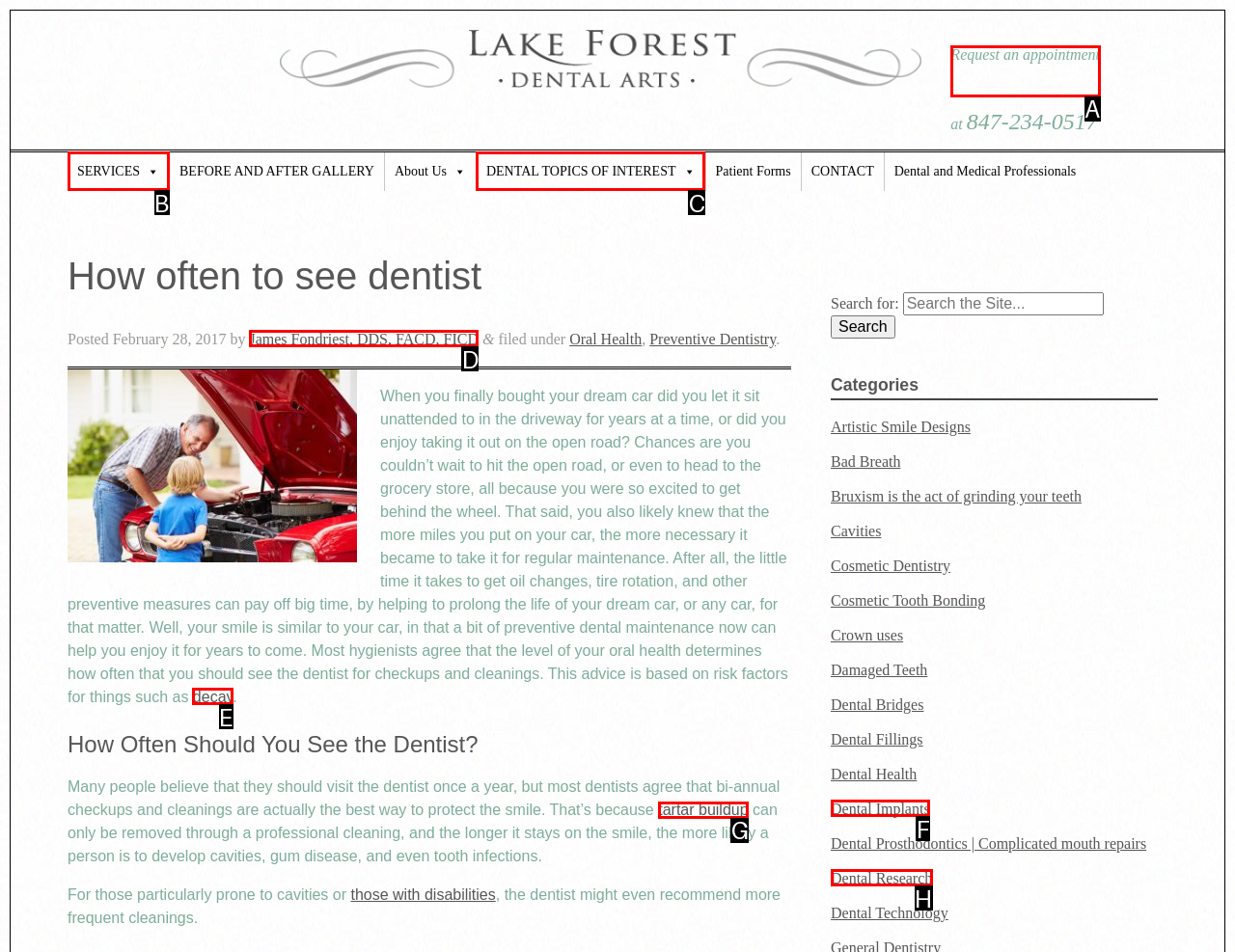Match the description: Request an appointment to the appropriate HTML element. Respond with the letter of your selected option.

A